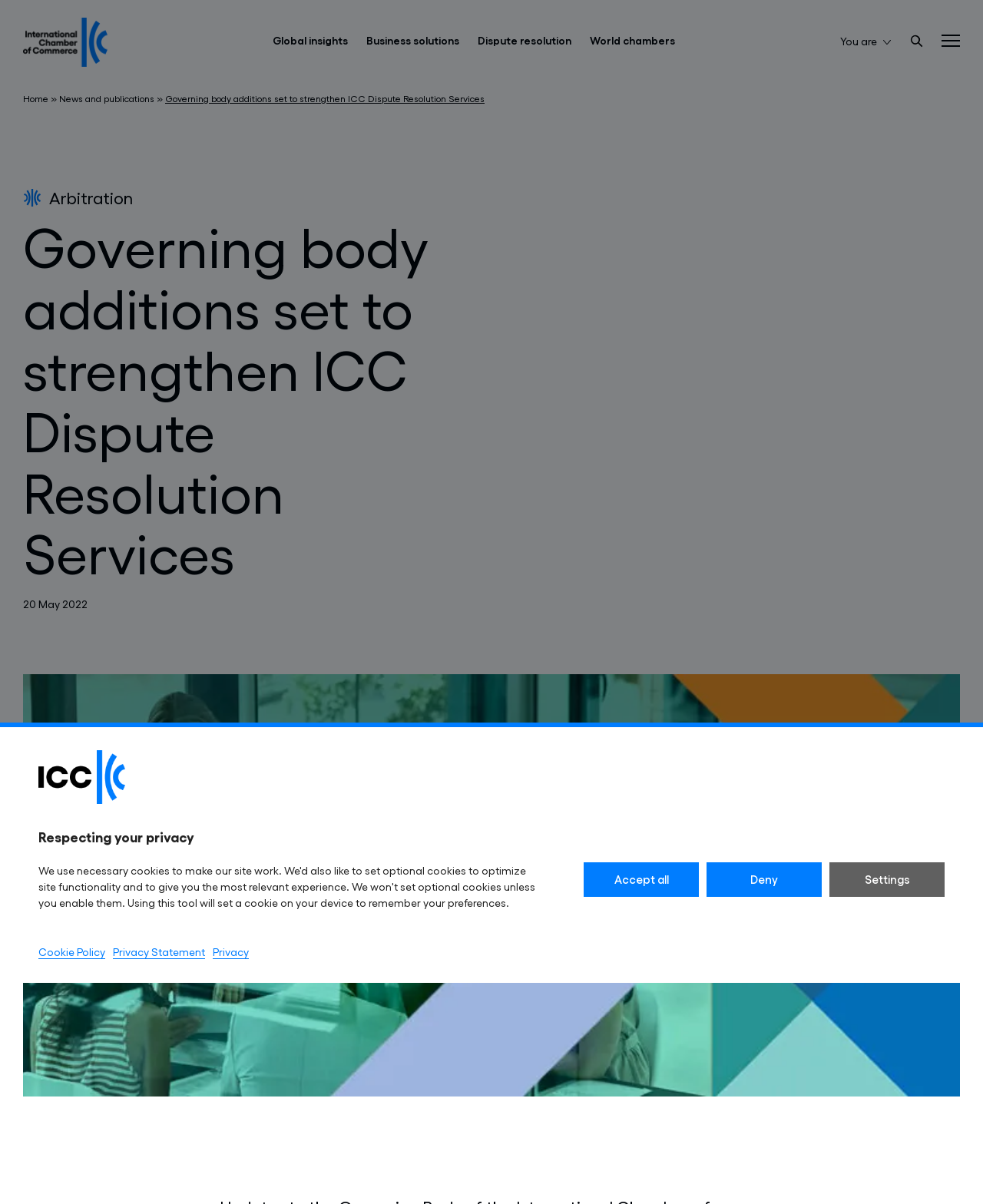Please specify the bounding box coordinates of the region to click in order to perform the following instruction: "Go to Home".

[0.023, 0.077, 0.049, 0.086]